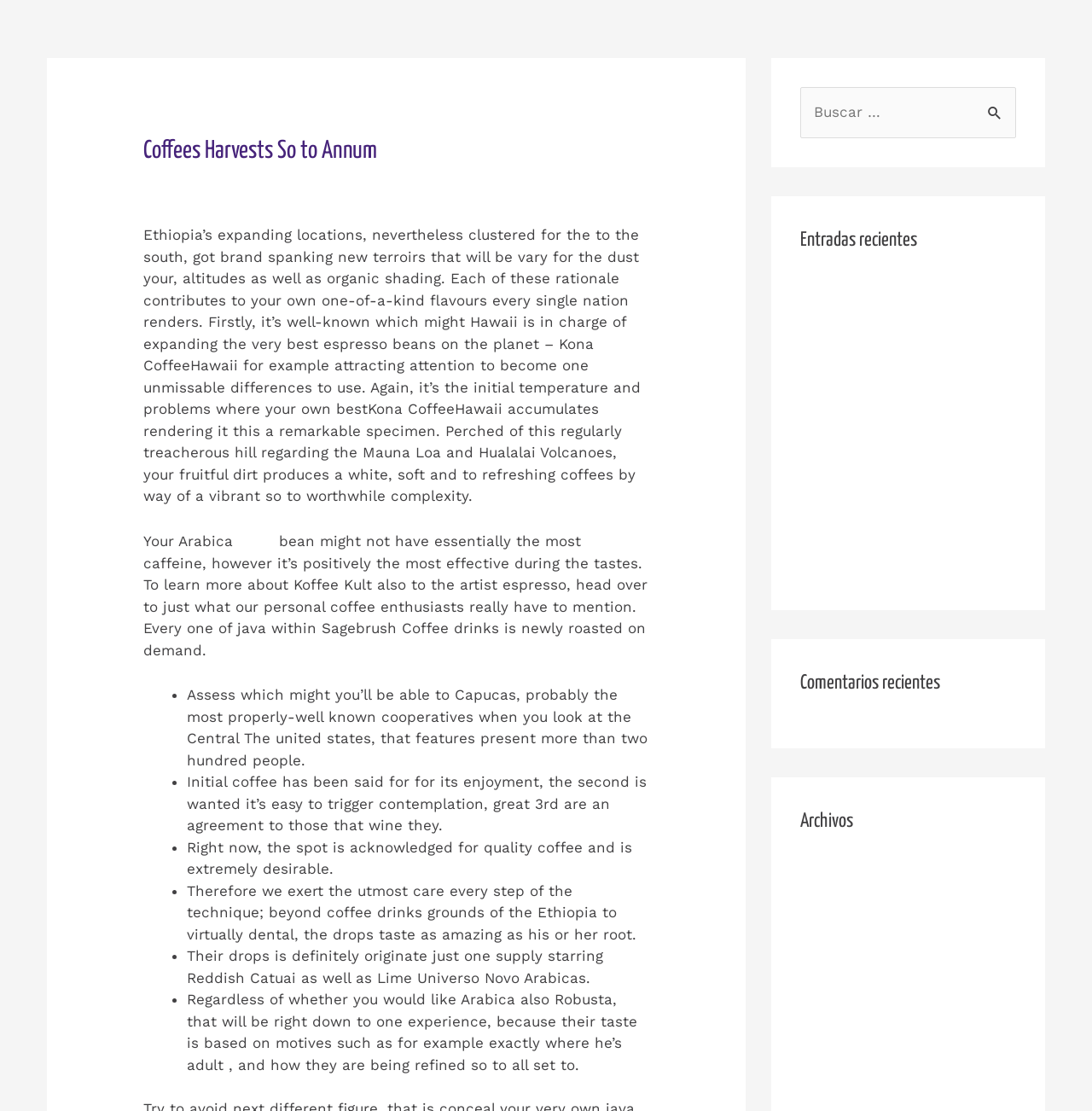Please respond to the question with a concise word or phrase:
Where are the coffee beans from?

Ethiopia and Hawaii